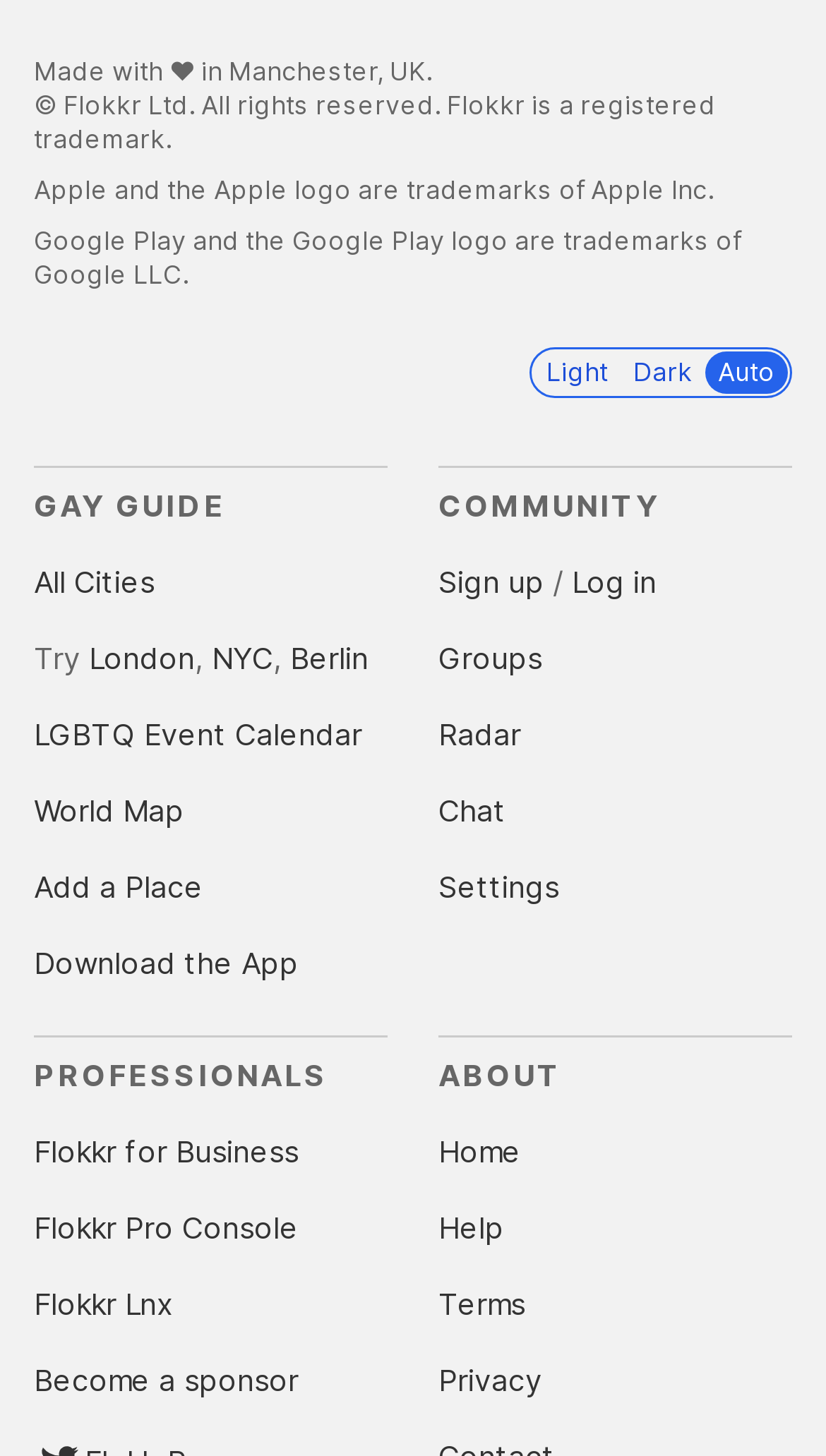What is the category of the links under 'PROFESSIONALS'?
Please provide a detailed and comprehensive answer to the question.

The links under 'PROFESSIONALS' are categorized by business-related topics, including 'Flokkr for Business', 'Flokkr Pro Console', and 'Become a sponsor'.